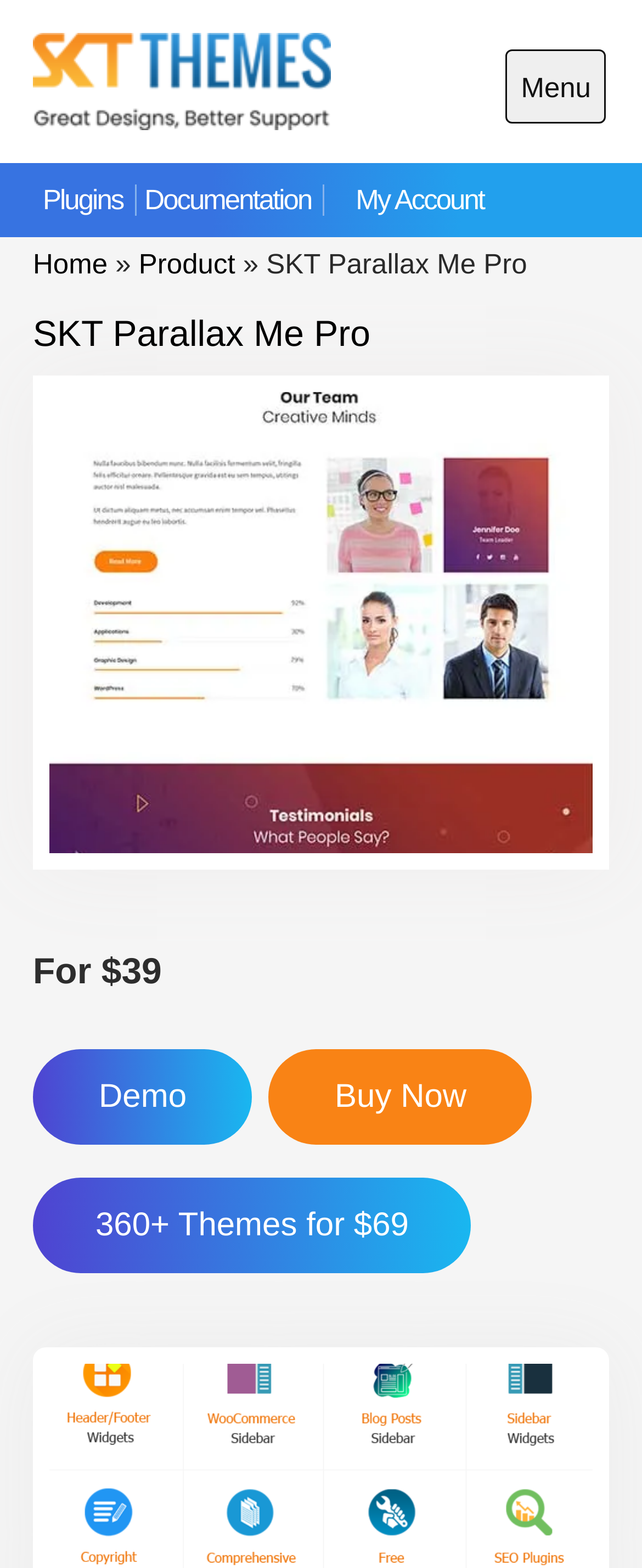What is the type of the image on the page?
Based on the screenshot, give a detailed explanation to answer the question.

I found the type of the image on the page by looking at the image element that has a description 'parallax WordPress theme' which is located below the theme's name and description.